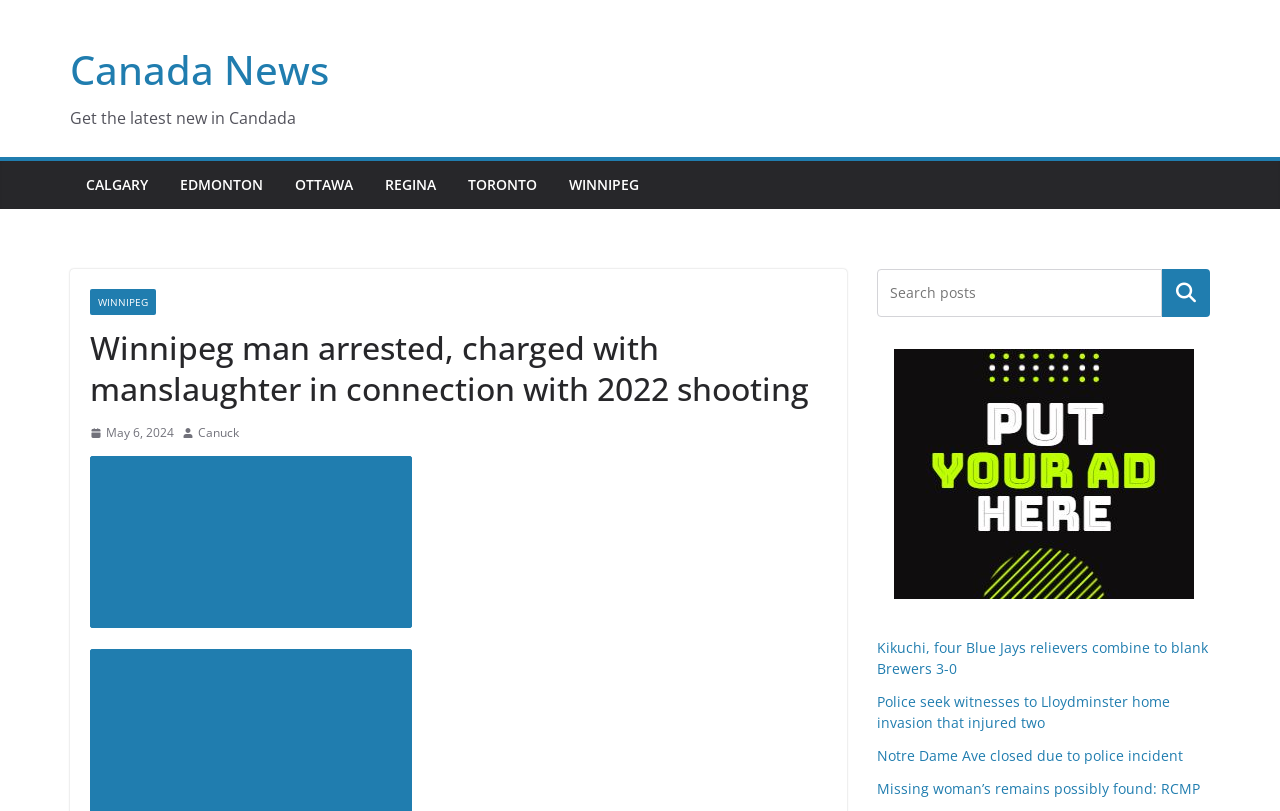What is the date of the news?
From the details in the image, answer the question comprehensively.

I found the answer by looking at the link 'May 6, 2024' which indicates the date of the news.